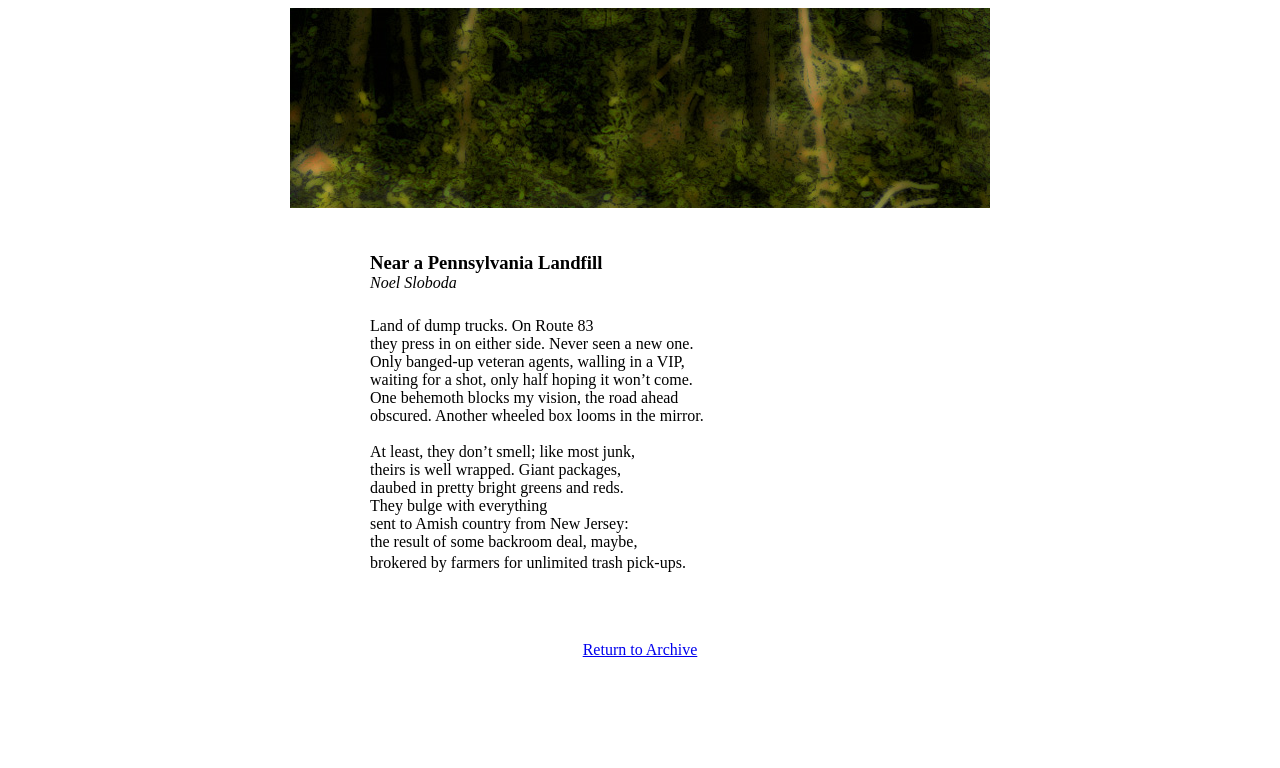Who is the author of the poem?
Based on the image, answer the question with as much detail as possible.

The author of the poem can be determined by looking at the static text elements within the blockquote element. The text 'Noel Sloboda' is present, which indicates that Noel Sloboda is the author of the poem.